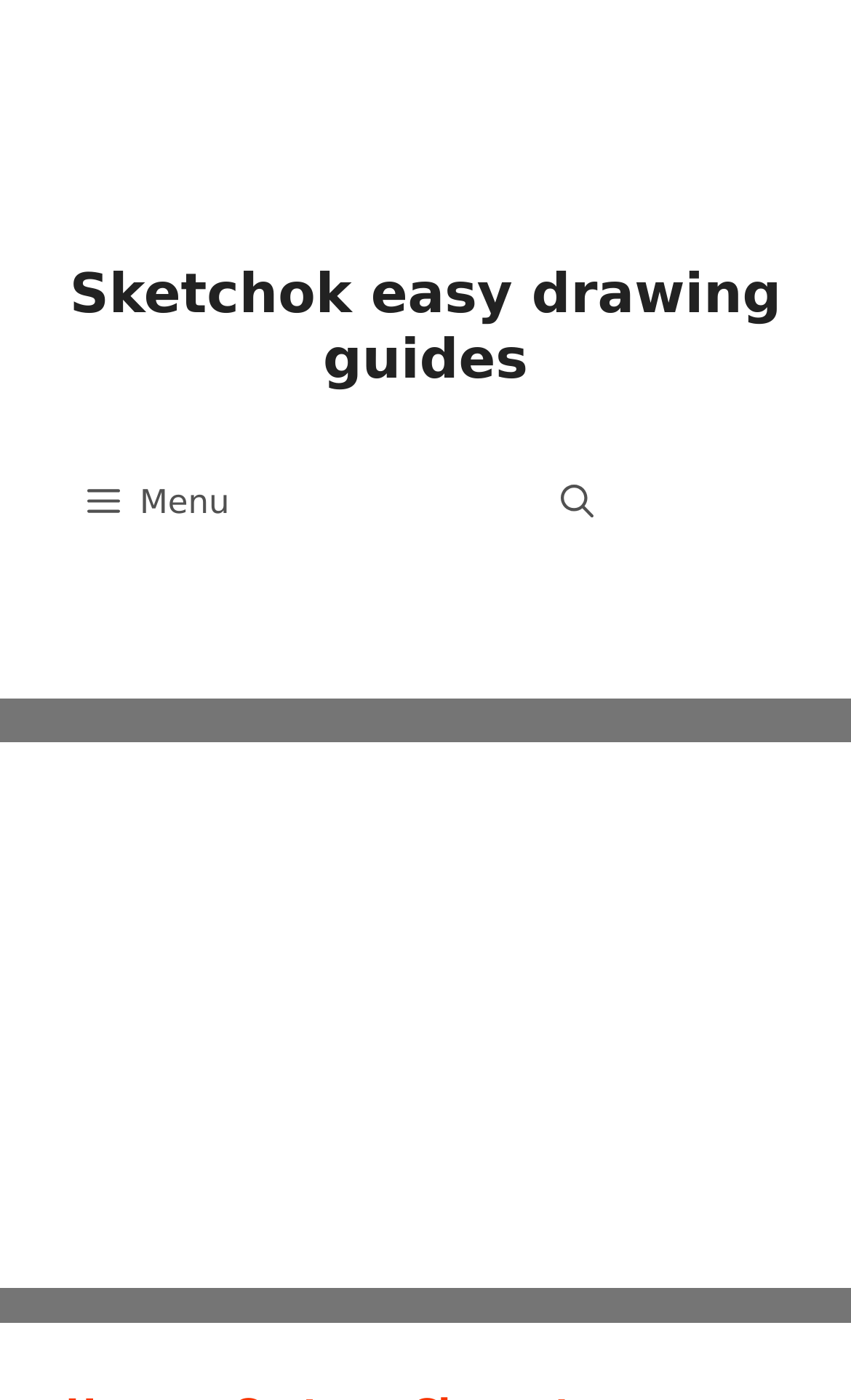Identify and extract the main heading of the webpage.

How to draw Headless Headmistress Bloodgood